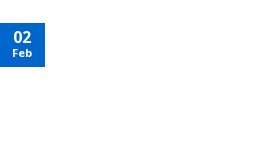Create a vivid and detailed description of the image.

The image features a visually striking date label, prominently displaying "02" in bold white text against a vibrant blue background, accompanied by the word "Feb" in a simple yet elegant font. This design choice effectively emphasizes the date, suggesting its significance. Positioned within a rectangular block, the date appears to serve an informative purpose, likely marking an event or noteworthy publication related to the surrounding content on the webpage, which includes headings and links pertaining to topics such as contamination control and cleanroom practices. The visual clarity and bold colors are designed to draw the viewer's attention, ideally prompting further interaction with the site.